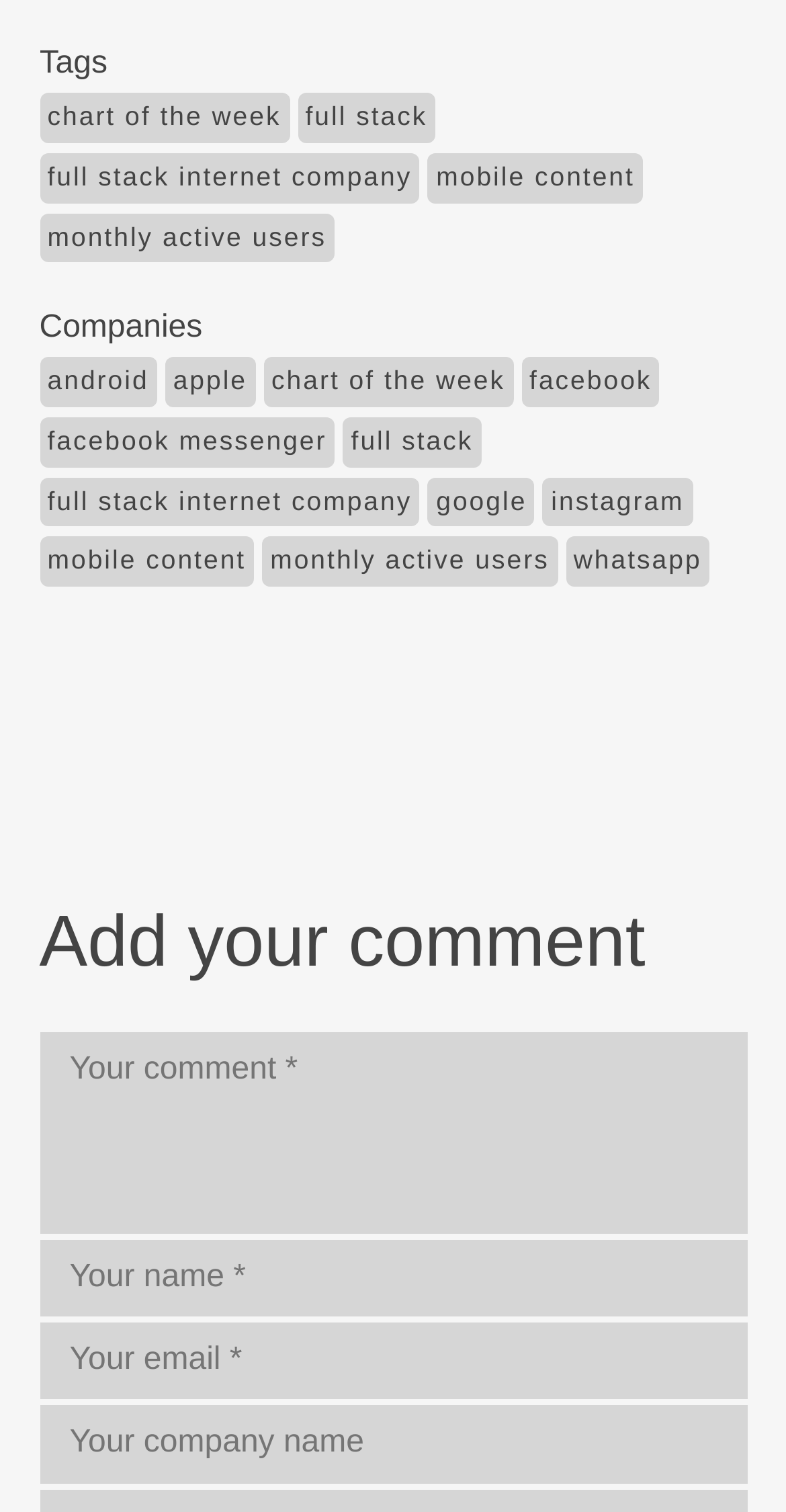Based on the element description: "Full Stack Internet Company", identify the UI element and provide its bounding box coordinates. Use four float numbers between 0 and 1, [left, top, right, bottom].

[0.05, 0.101, 0.534, 0.134]